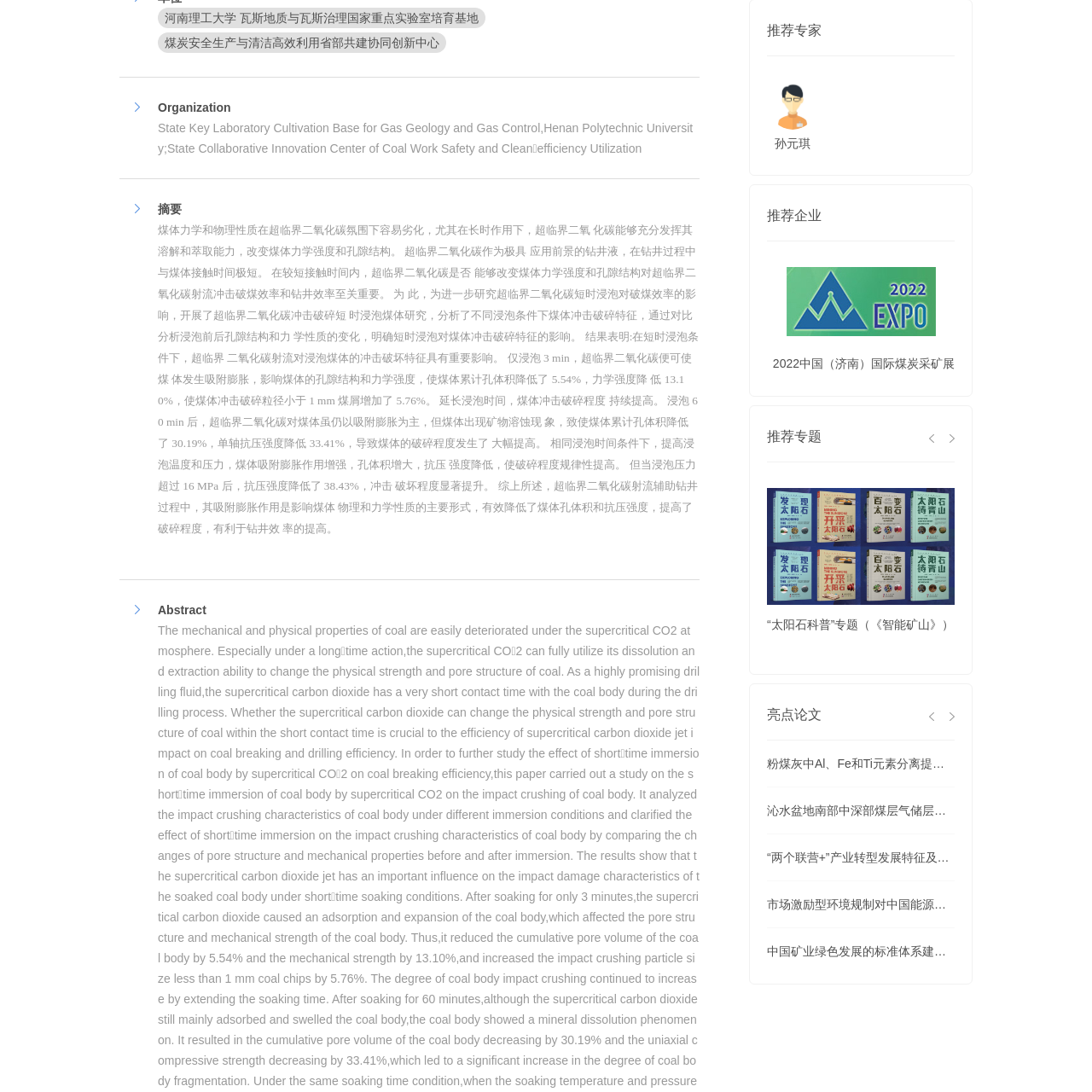Direct your attention to the red-bounded image and answer the question with a single word or phrase:
What is the material being studied?

Coal